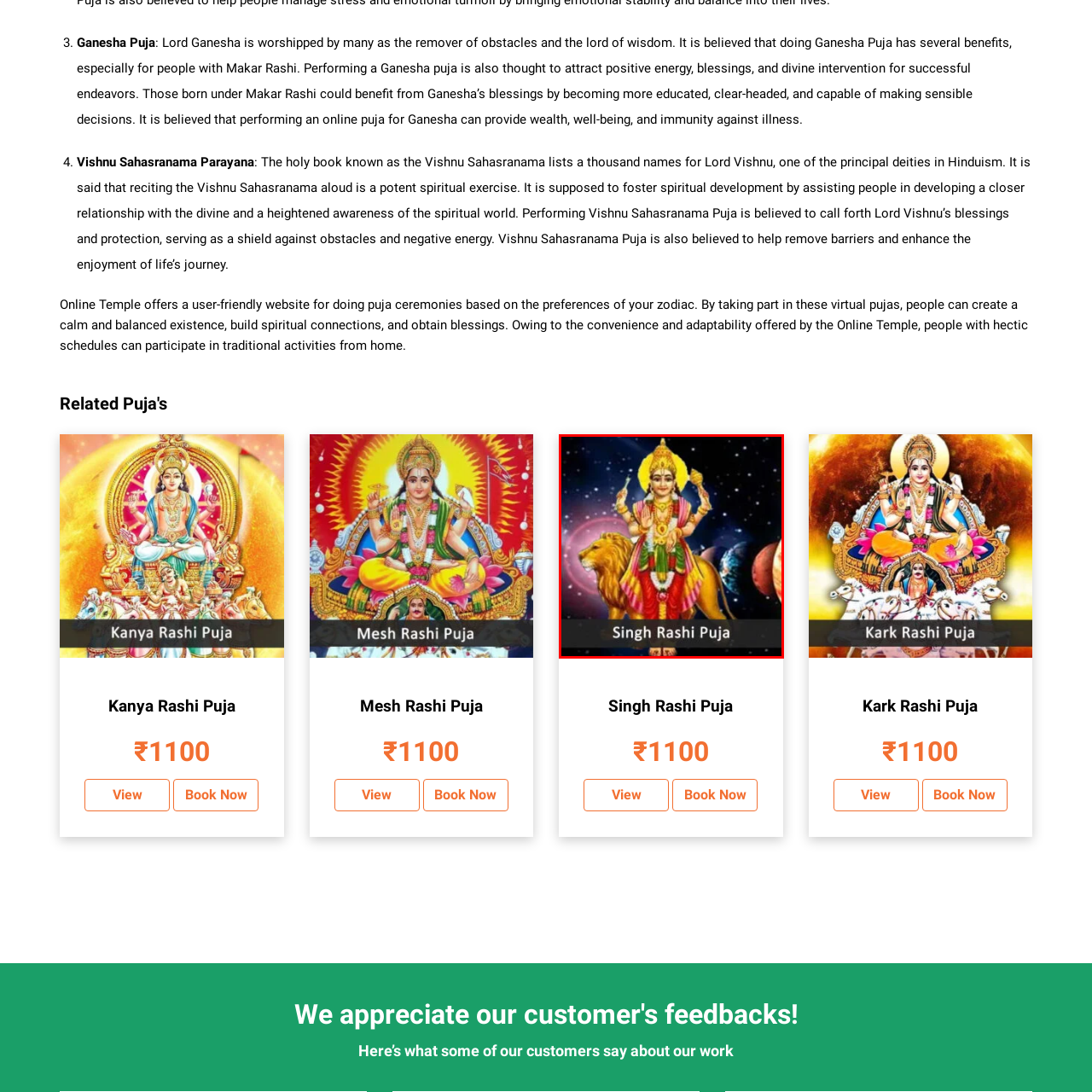What is the divine figure seated on?
Examine the image highlighted by the red bounding box and provide a thorough and detailed answer based on your observations.

The central figure, reminiscent of Goddess Durga or a similar deity, is shown seated on a majestic lion, which symbolizes strength and courage.